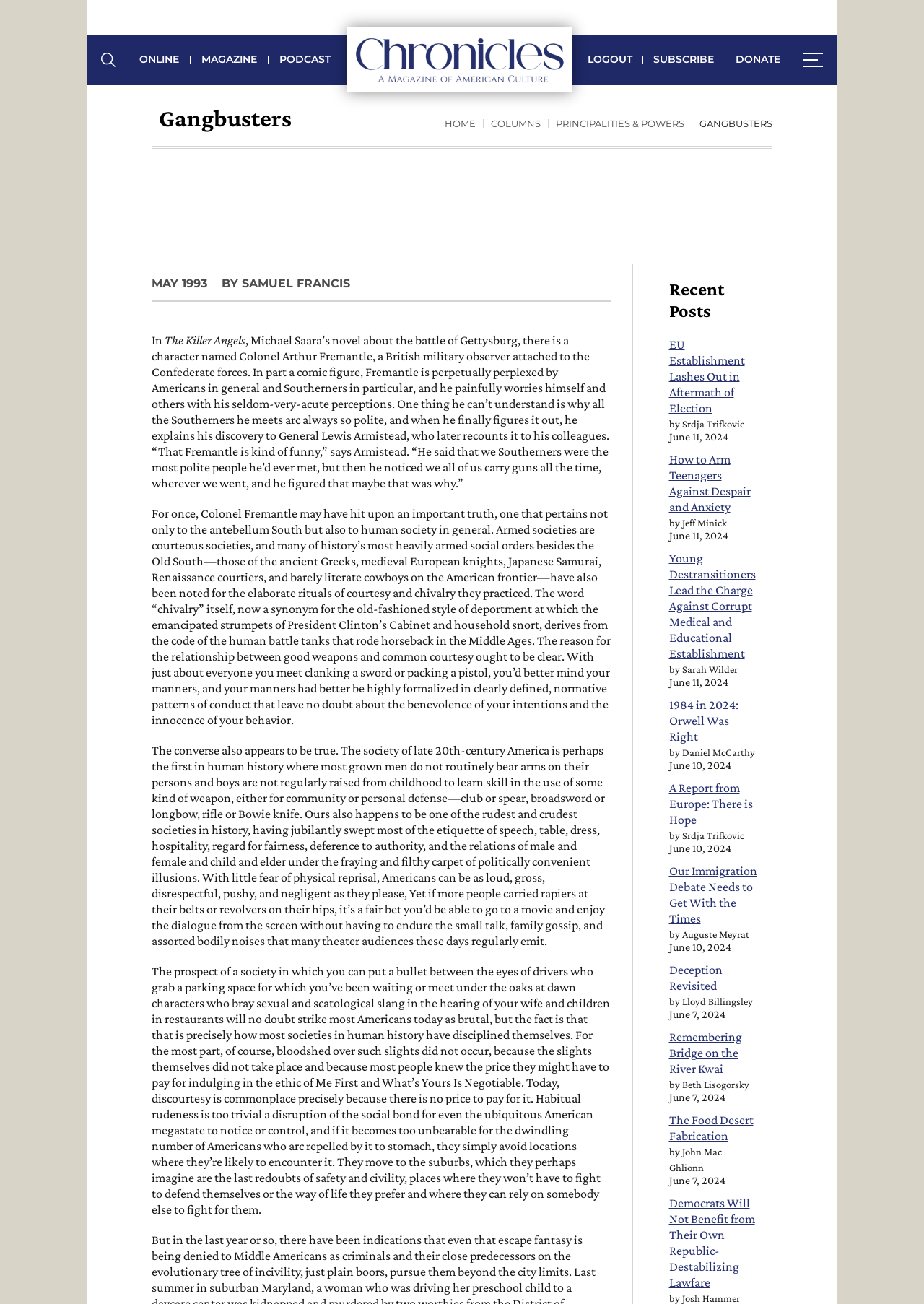Predict the bounding box of the UI element that fits this description: "Samuel Francis".

[0.262, 0.212, 0.379, 0.223]